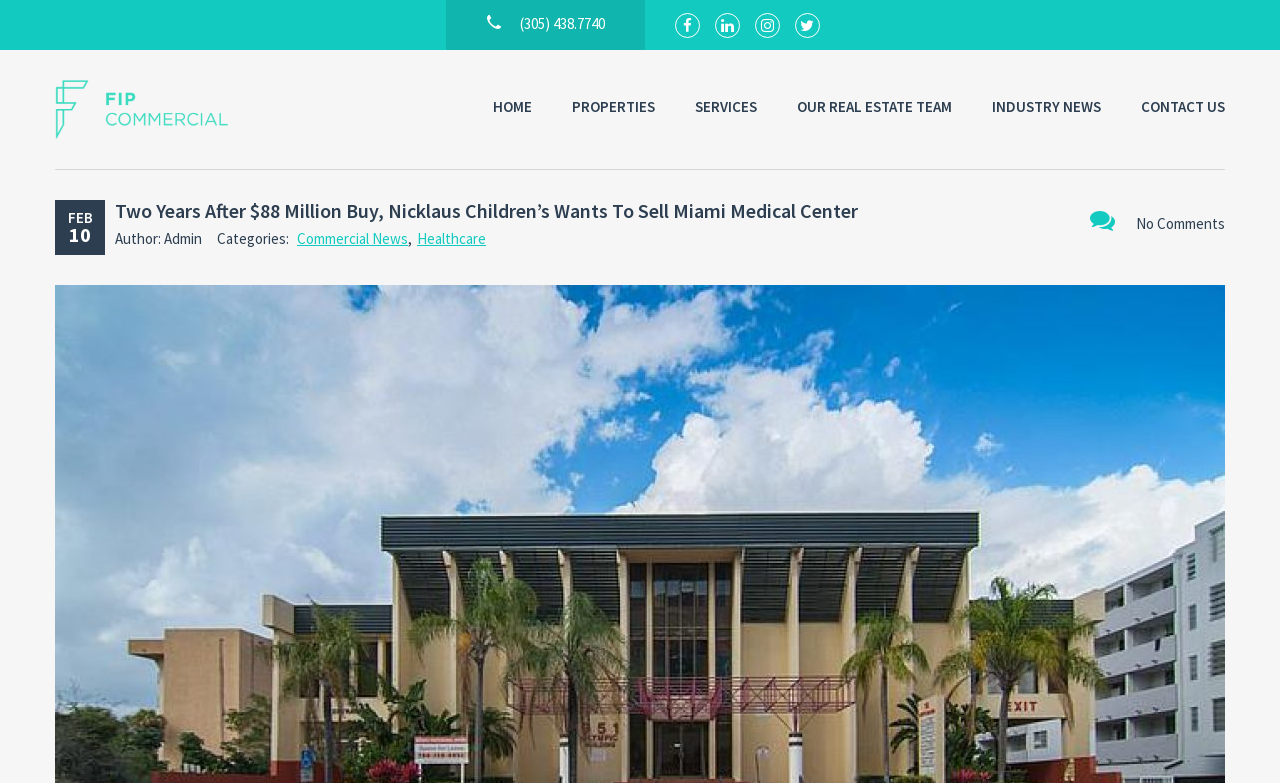Locate the bounding box coordinates of the element that should be clicked to fulfill the instruction: "View Commercial News category".

[0.232, 0.292, 0.319, 0.316]